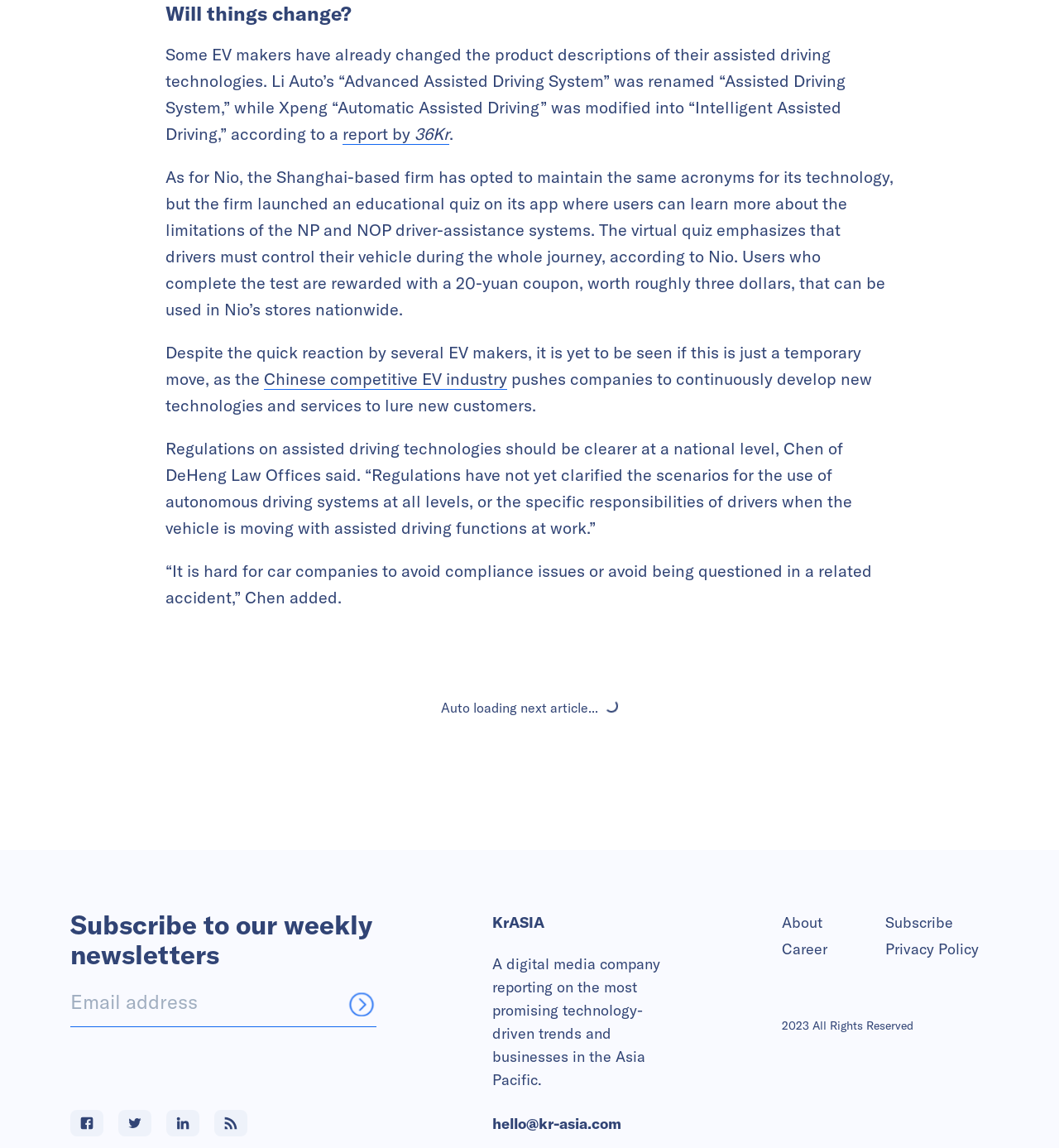What is the reward for completing the educational quiz on Nio's app?
Please utilize the information in the image to give a detailed response to the question.

The answer can be found in the paragraph that mentions 'Users who complete the test are rewarded with a 20-yuan coupon, worth roughly three dollars, that can be used in Nio’s stores nationwide.'.